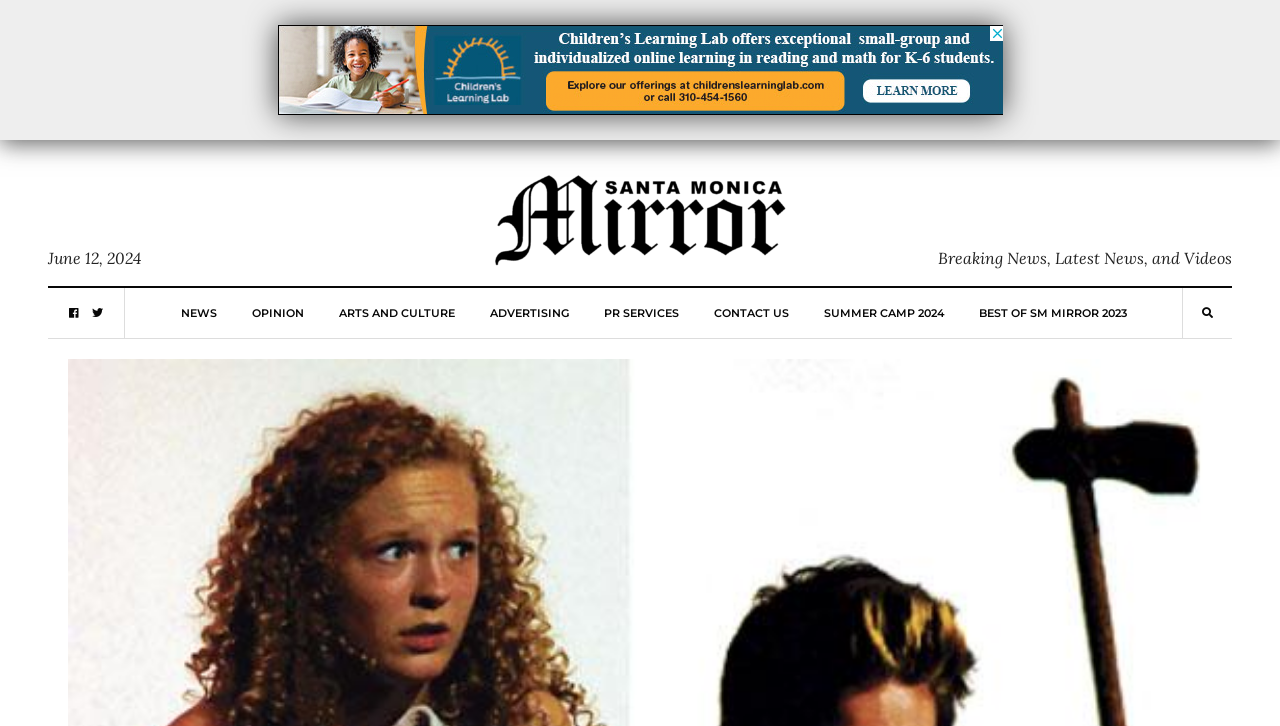Please pinpoint the bounding box coordinates for the region I should click to adhere to this instruction: "contact the website administrators".

[0.557, 0.397, 0.616, 0.466]